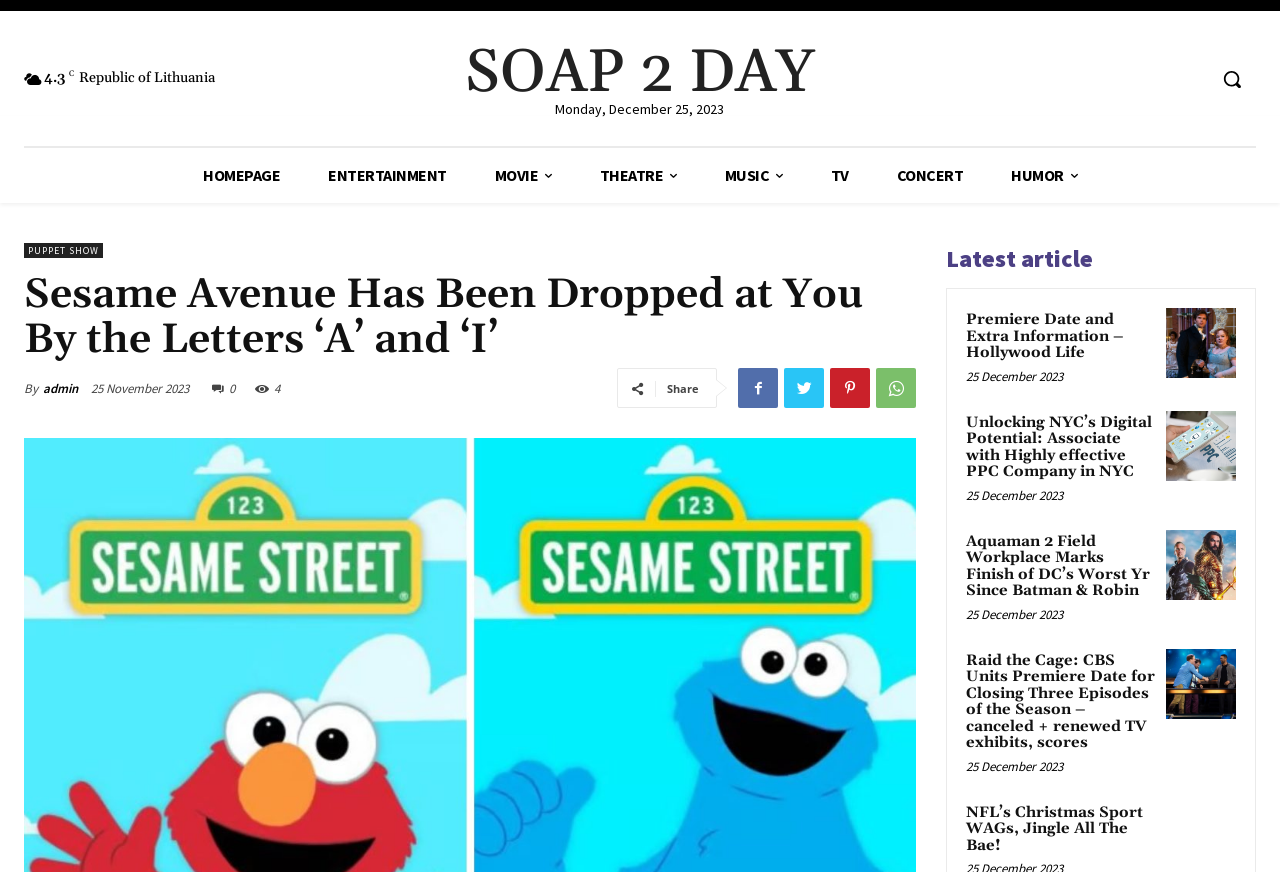How many links are there in the 'ENTERTAINMENT' section?
Please provide a single word or phrase as your answer based on the image.

7